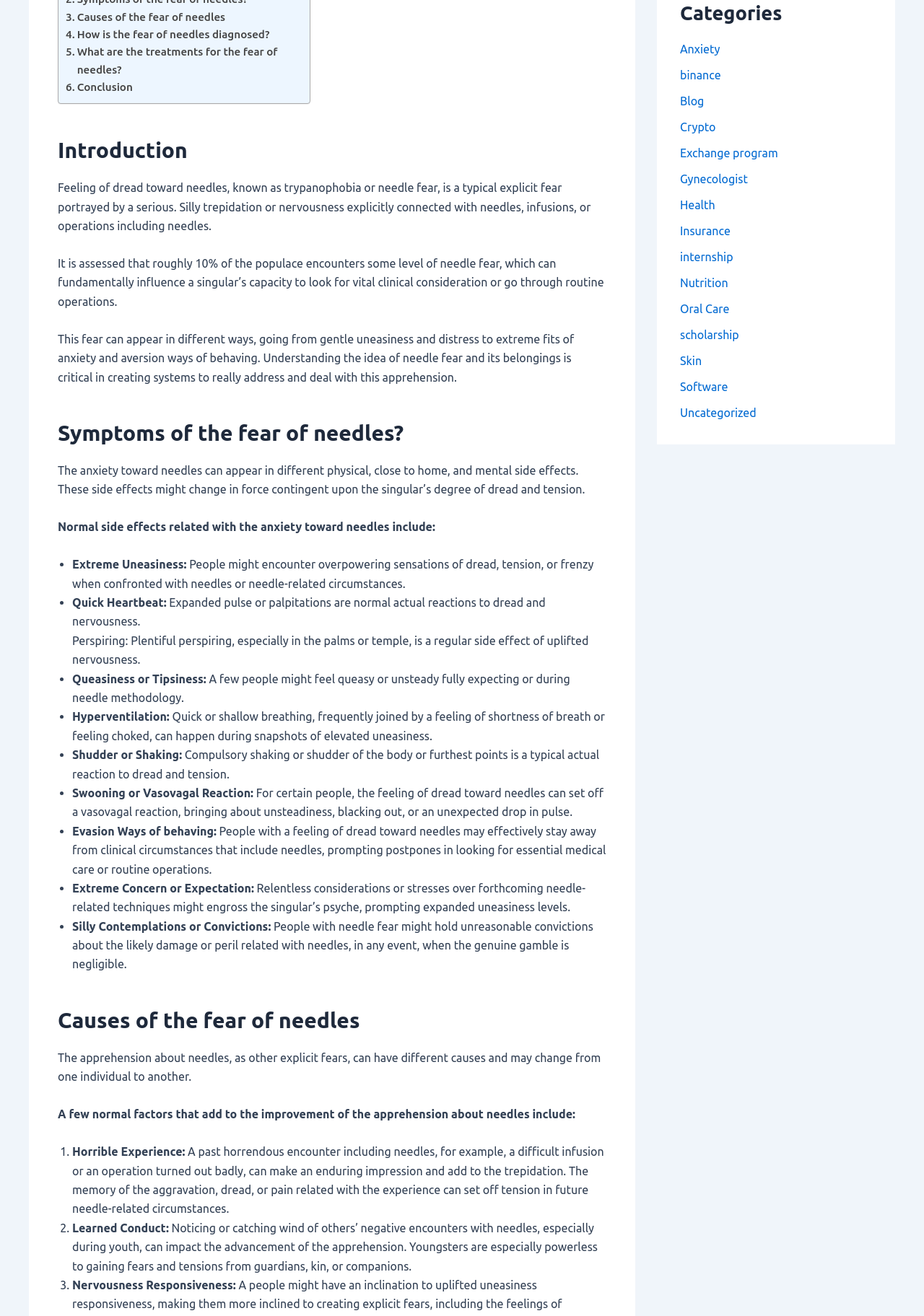Locate and provide the bounding box coordinates for the HTML element that matches this description: "Exchange program".

[0.736, 0.111, 0.842, 0.121]